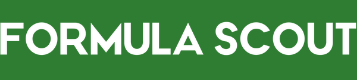Refer to the image and answer the question with as much detail as possible: What is the tone of the platform's approach?

The visual identity of Formula Scout reflects its dynamic and enthusiastic approach to delivering news and insights about the motorsport industry, which implies that the platform's tone is energetic and lively.